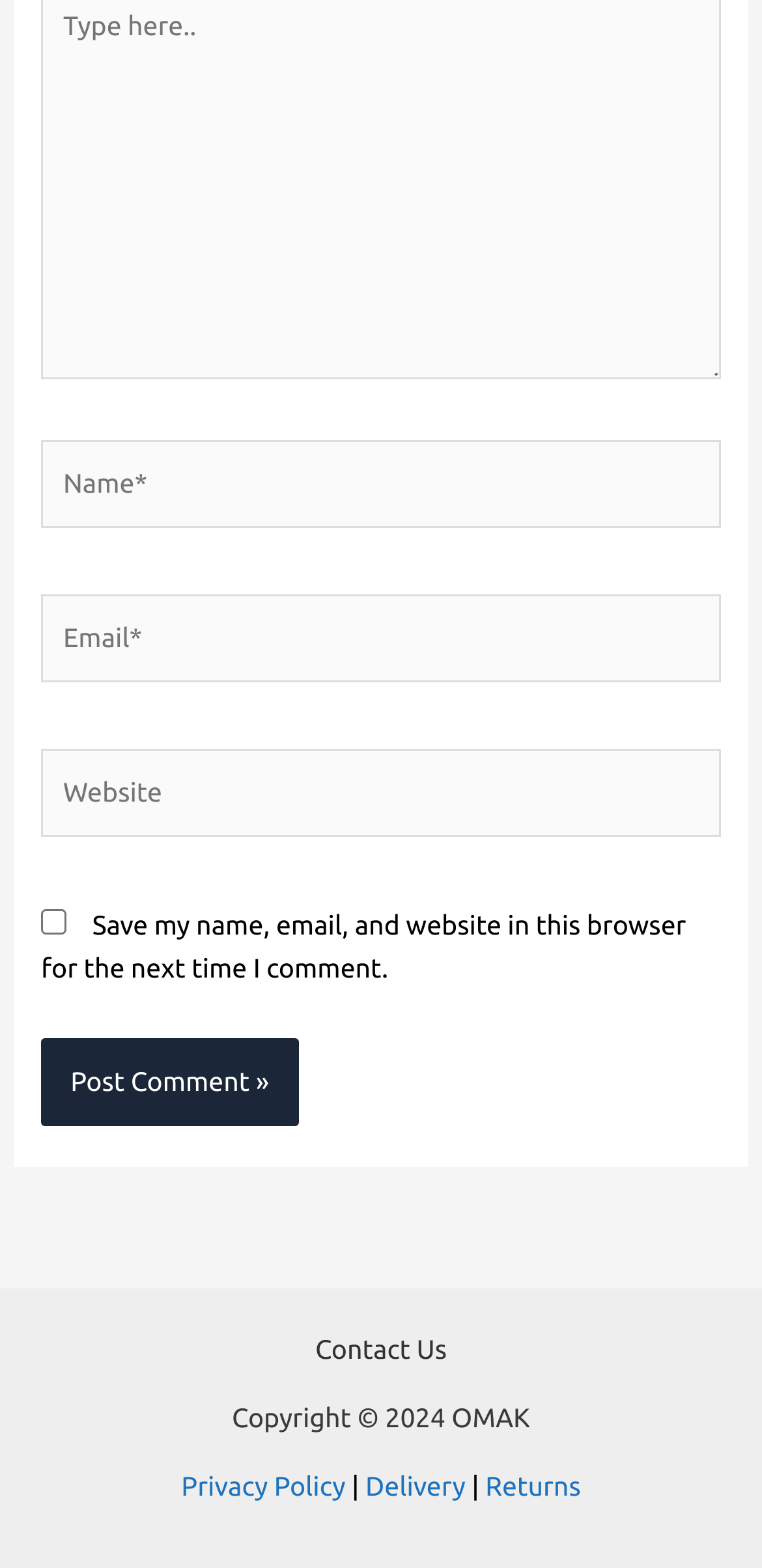Using the information shown in the image, answer the question with as much detail as possible: What is the button text in the comment form?

The button is located at the bottom of the comment form and has the text 'Post Comment »', suggesting that it is used to submit the comment.